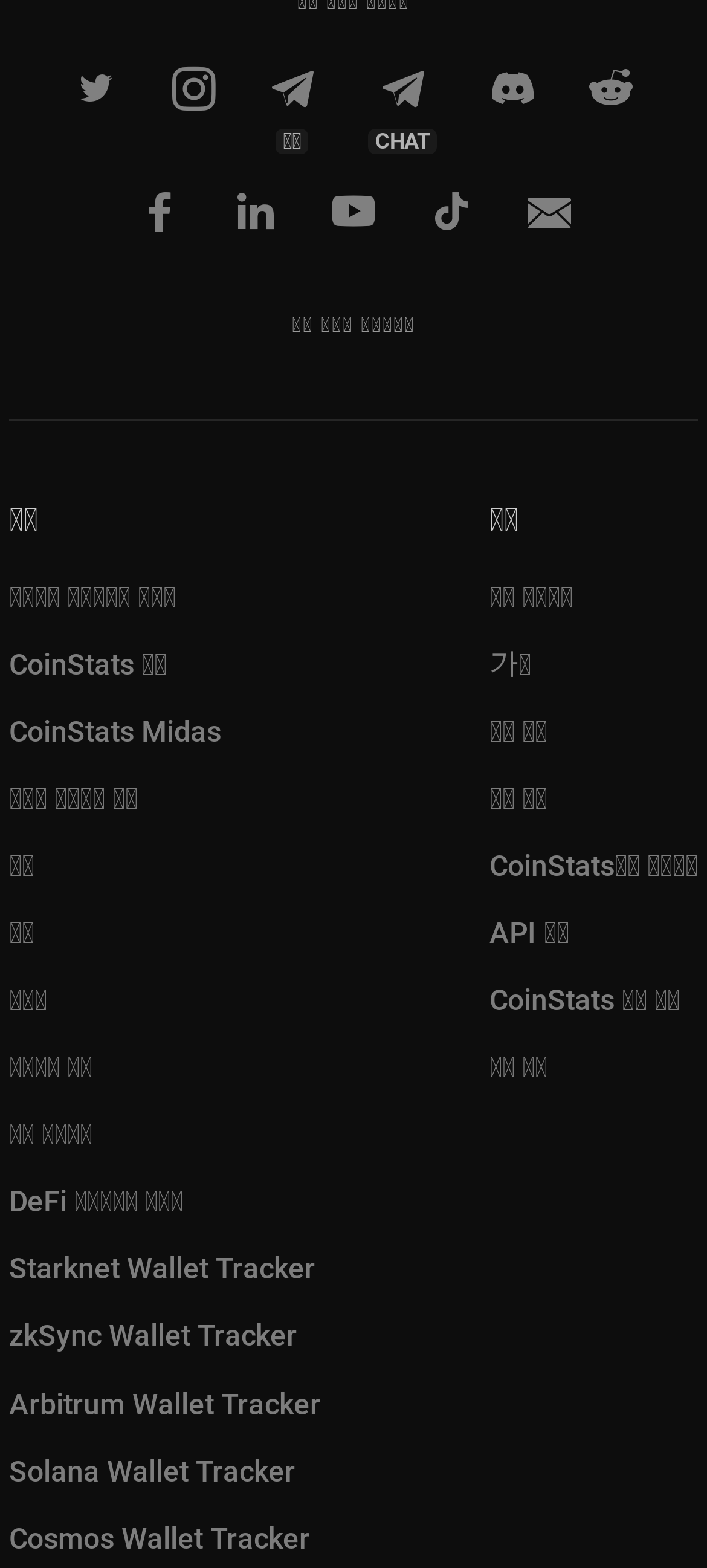Could you locate the bounding box coordinates for the section that should be clicked to accomplish this task: "Visit Facebook page".

[0.192, 0.121, 0.254, 0.158]